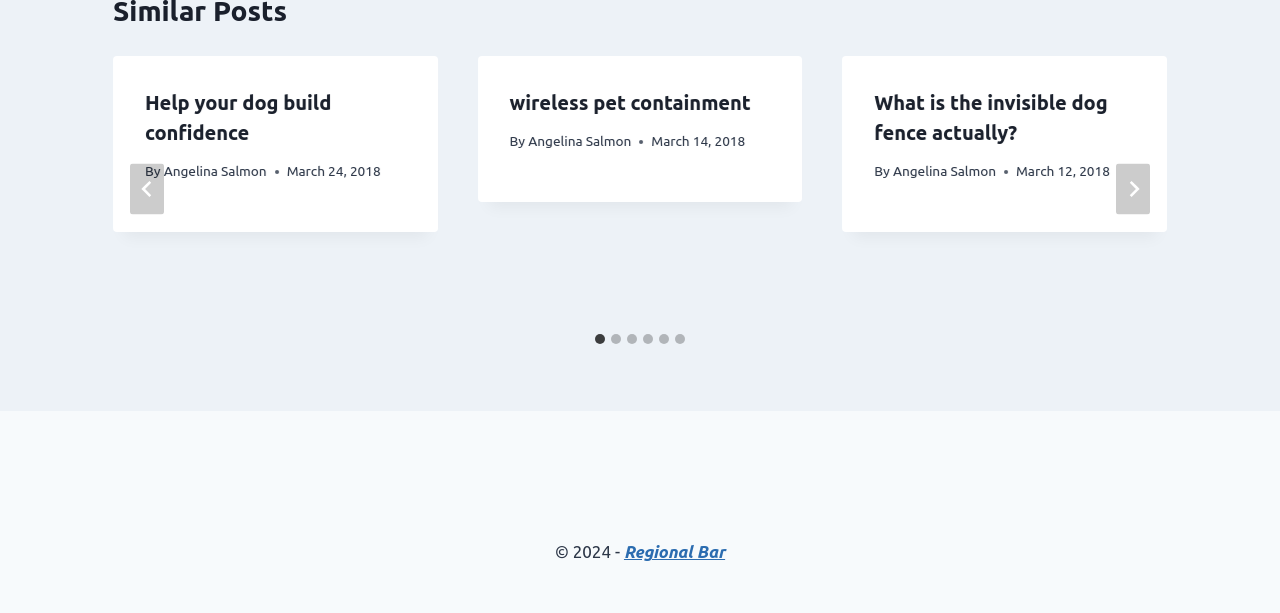Please find the bounding box coordinates of the section that needs to be clicked to achieve this instruction: "Select a slide to show".

[0.088, 0.537, 0.912, 0.566]